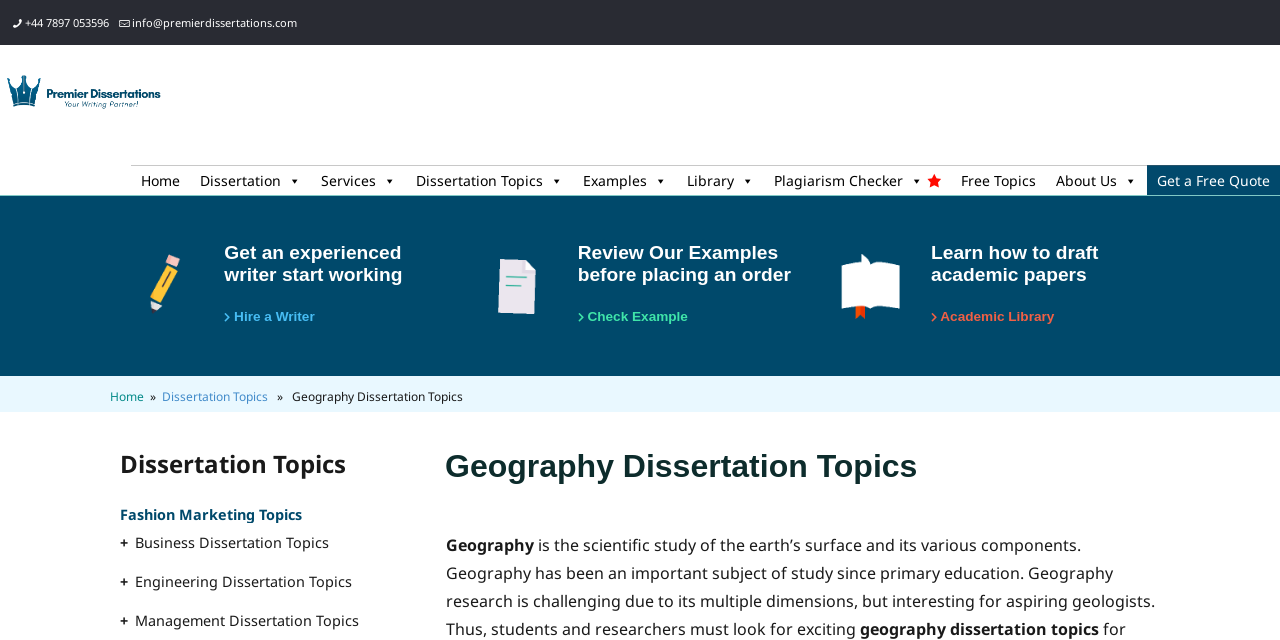How many main menu items are there?
Relying on the image, give a concise answer in one word or a brief phrase.

9